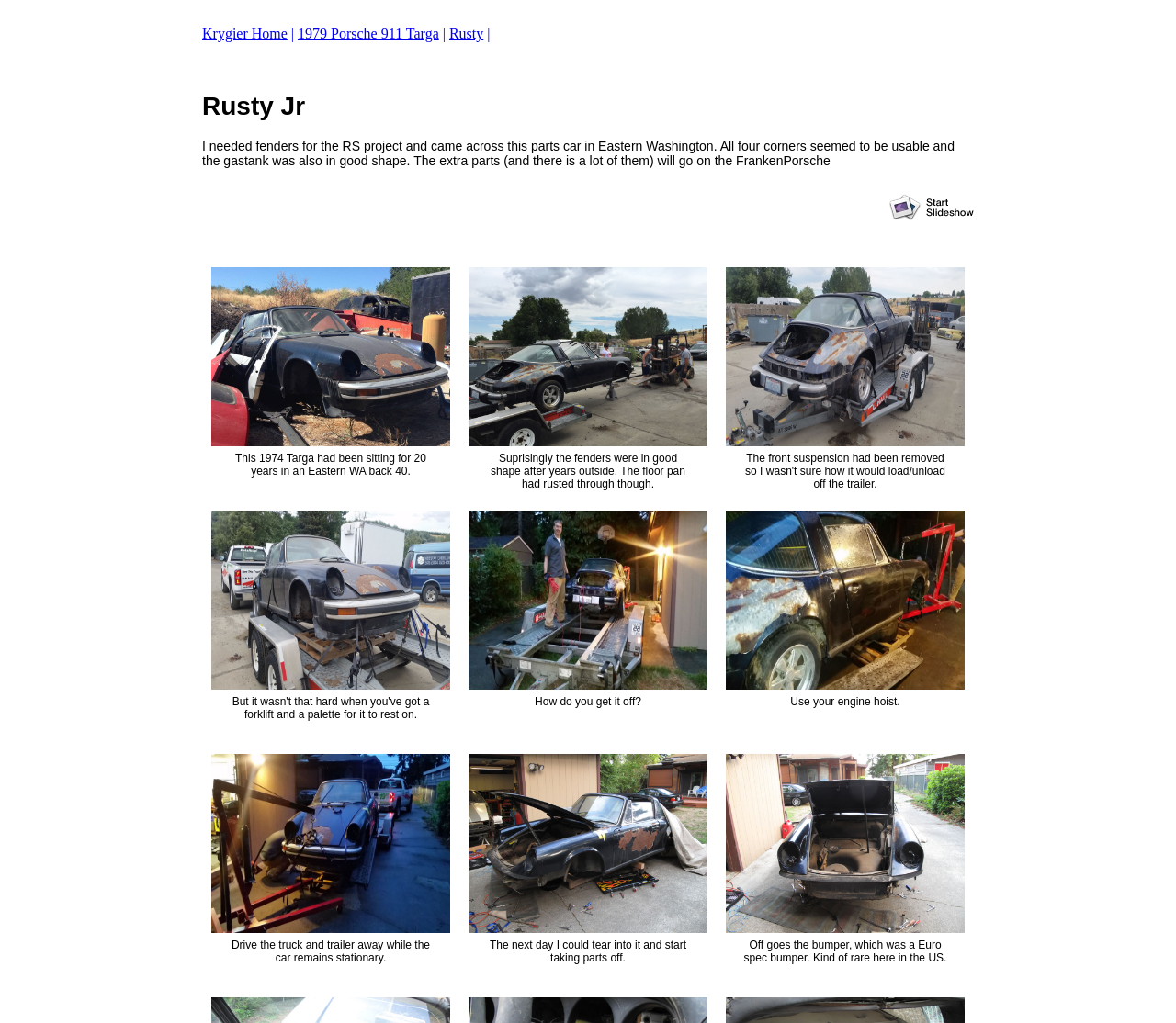Respond to the question below with a single word or phrase:
What is the condition of the floor pan?

Rusted through